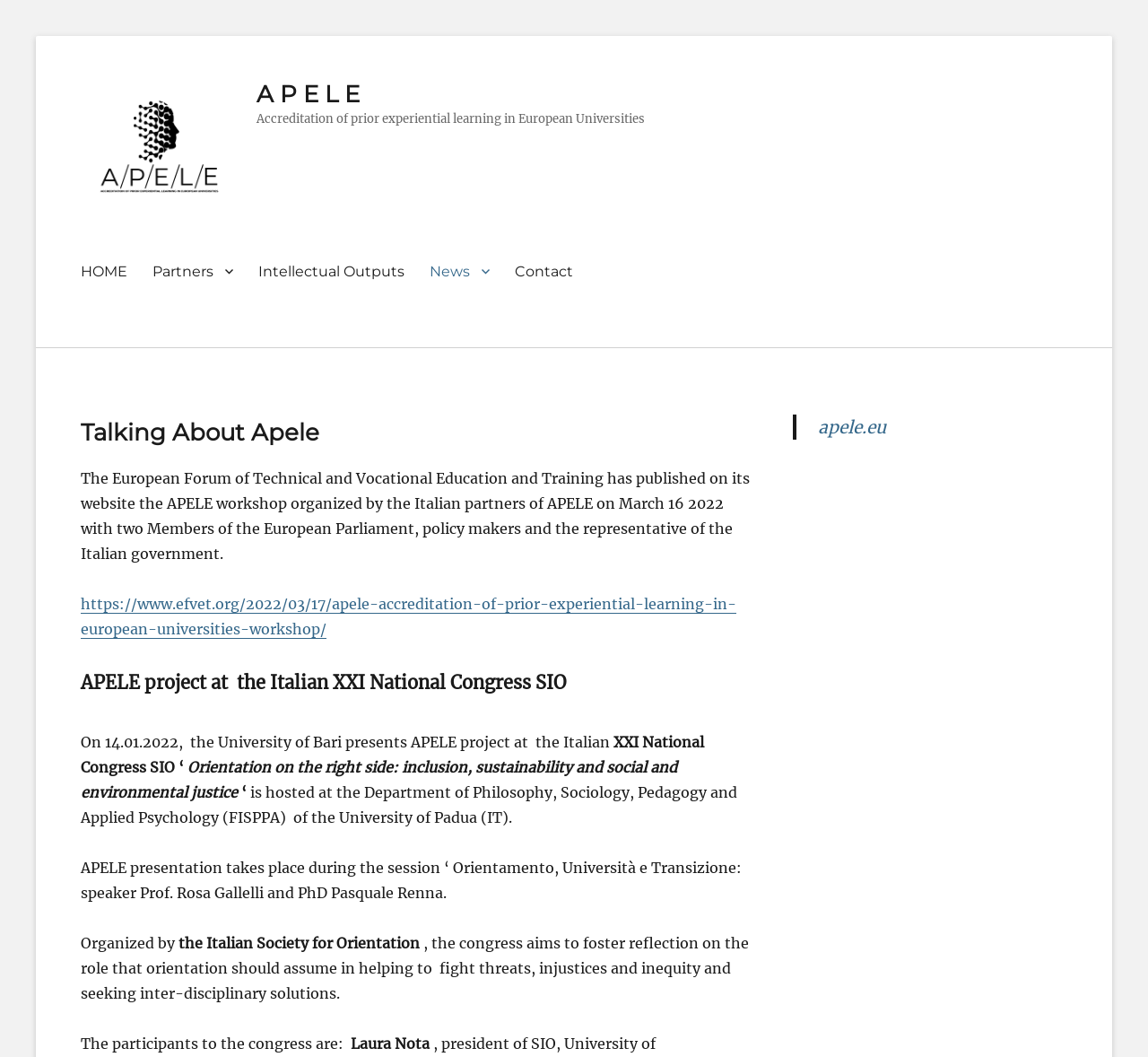Please find the bounding box coordinates of the element that you should click to achieve the following instruction: "Check the APELE project website". The coordinates should be presented as four float numbers between 0 and 1: [left, top, right, bottom].

[0.713, 0.394, 0.772, 0.415]